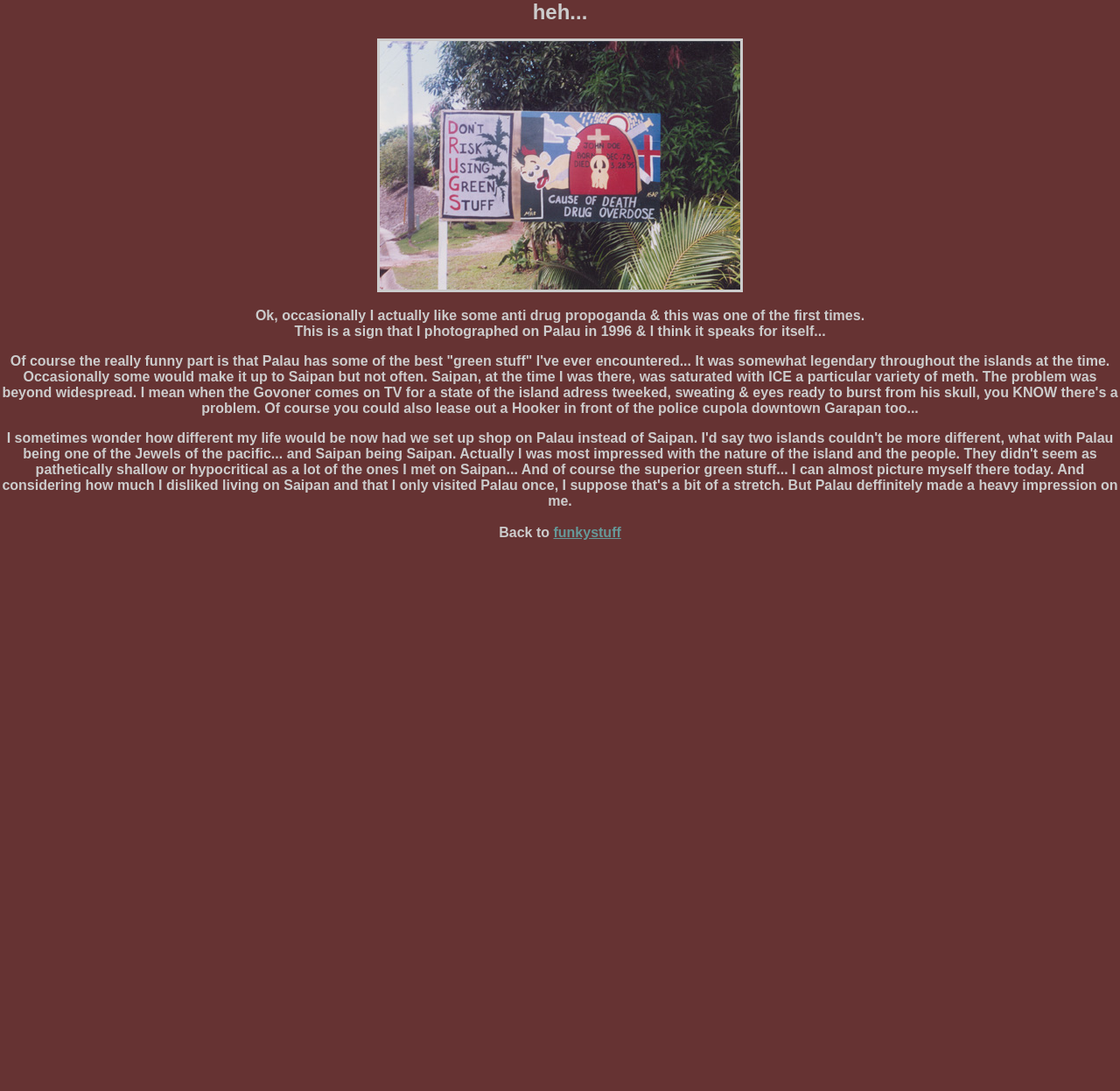What is the topic of the webpage?
Please look at the screenshot and answer in one word or a short phrase.

Anti-drug propaganda